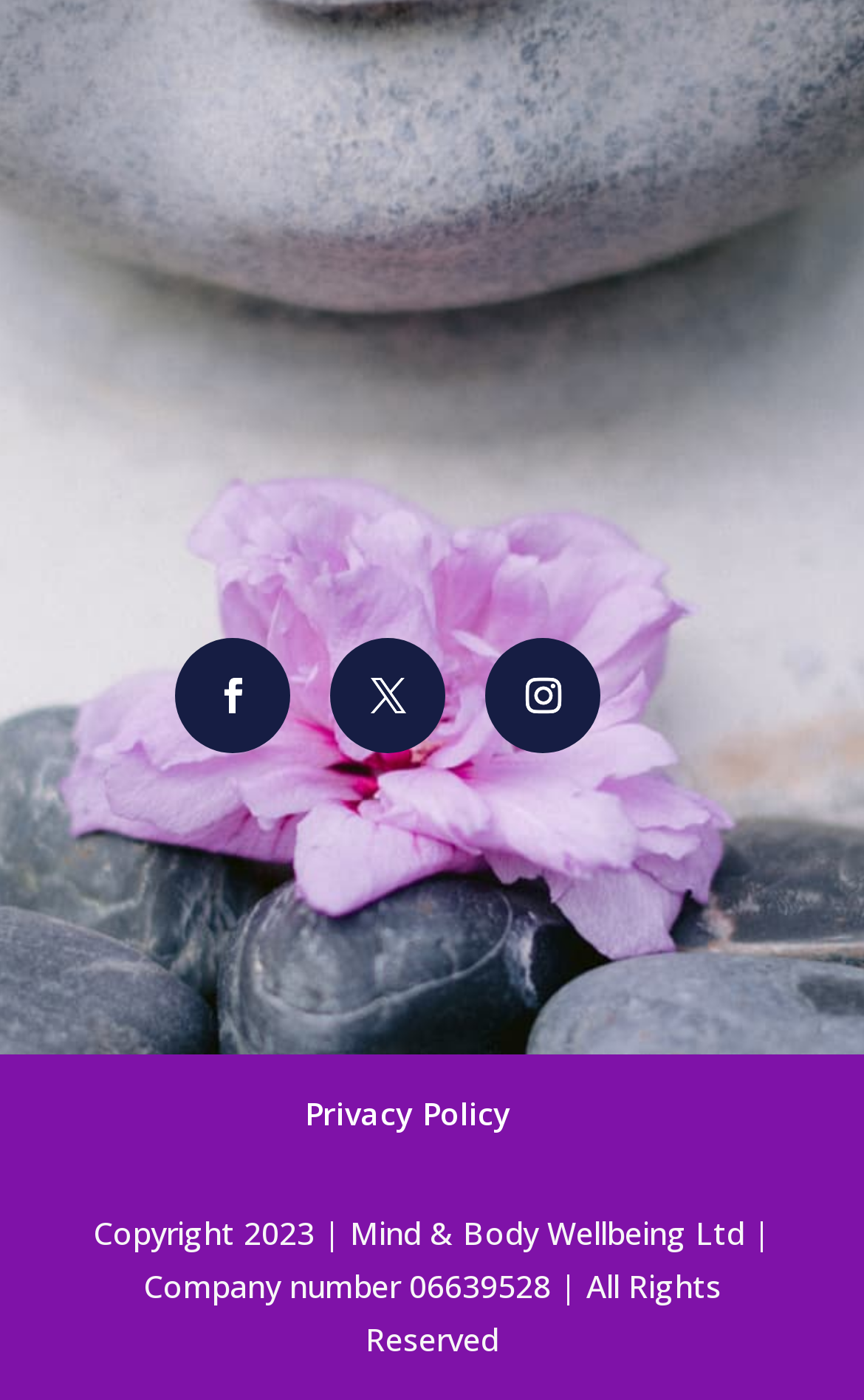What is the position of the privacy policy link?
Please elaborate on the answer to the question with detailed information.

I checked the bounding box coordinates of the privacy policy link and found that its y1 and y2 values are 0.781 and 0.811, respectively, which indicates that it is located at the bottom of the webpage.